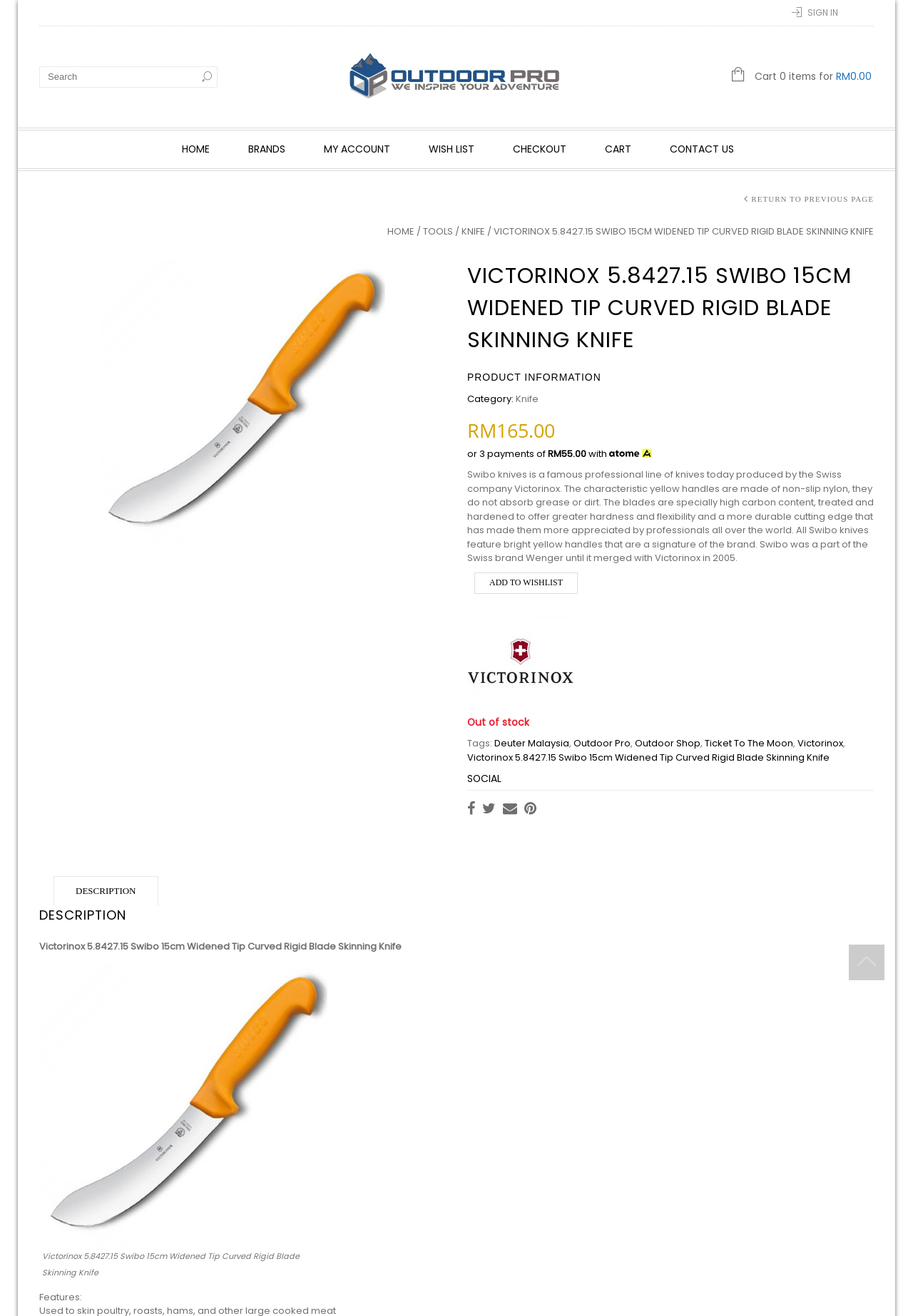What is the current stock status of the knife?
With the help of the image, please provide a detailed response to the question.

I found the answer by looking at the product information section, where it displays the status 'Out of stock'.